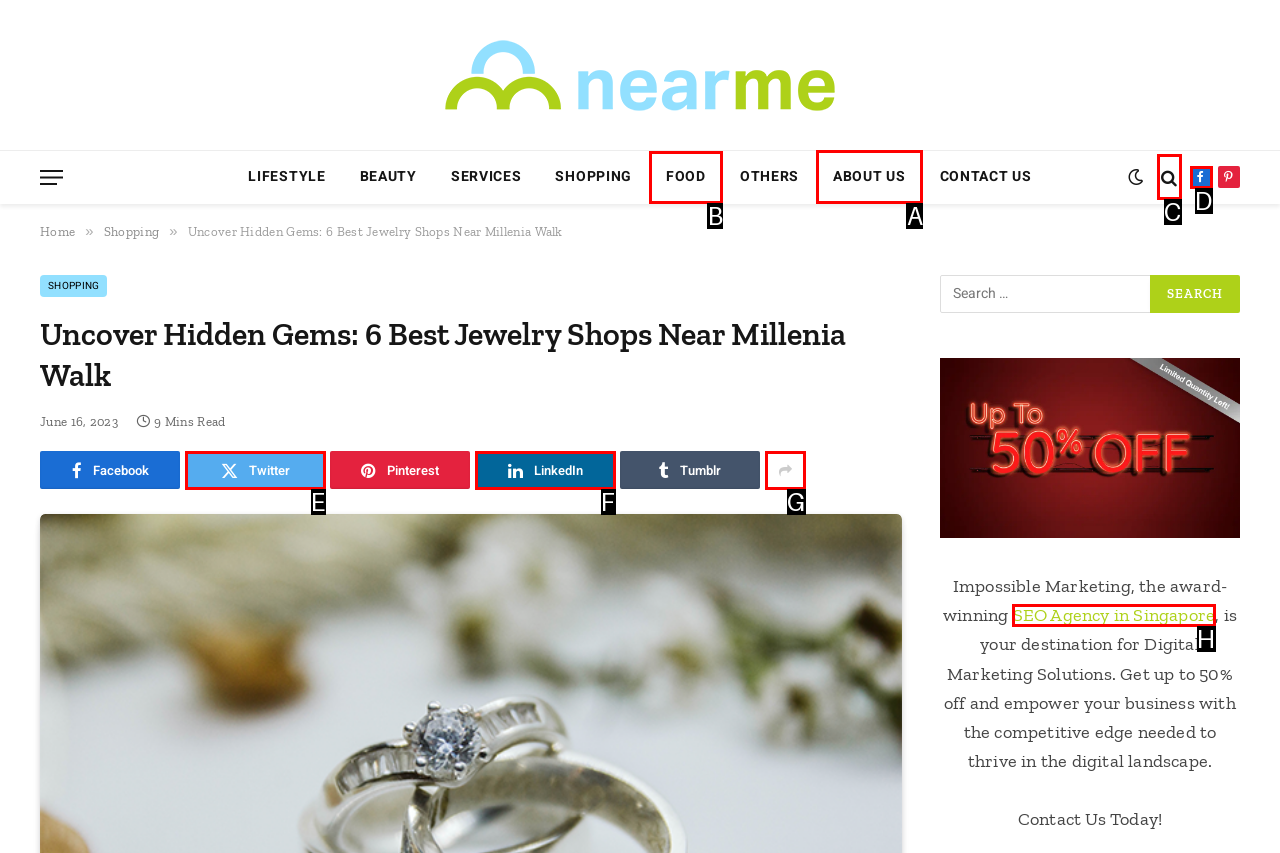From the given options, tell me which letter should be clicked to complete this task: Check the 'ABOUT US' section
Answer with the letter only.

A